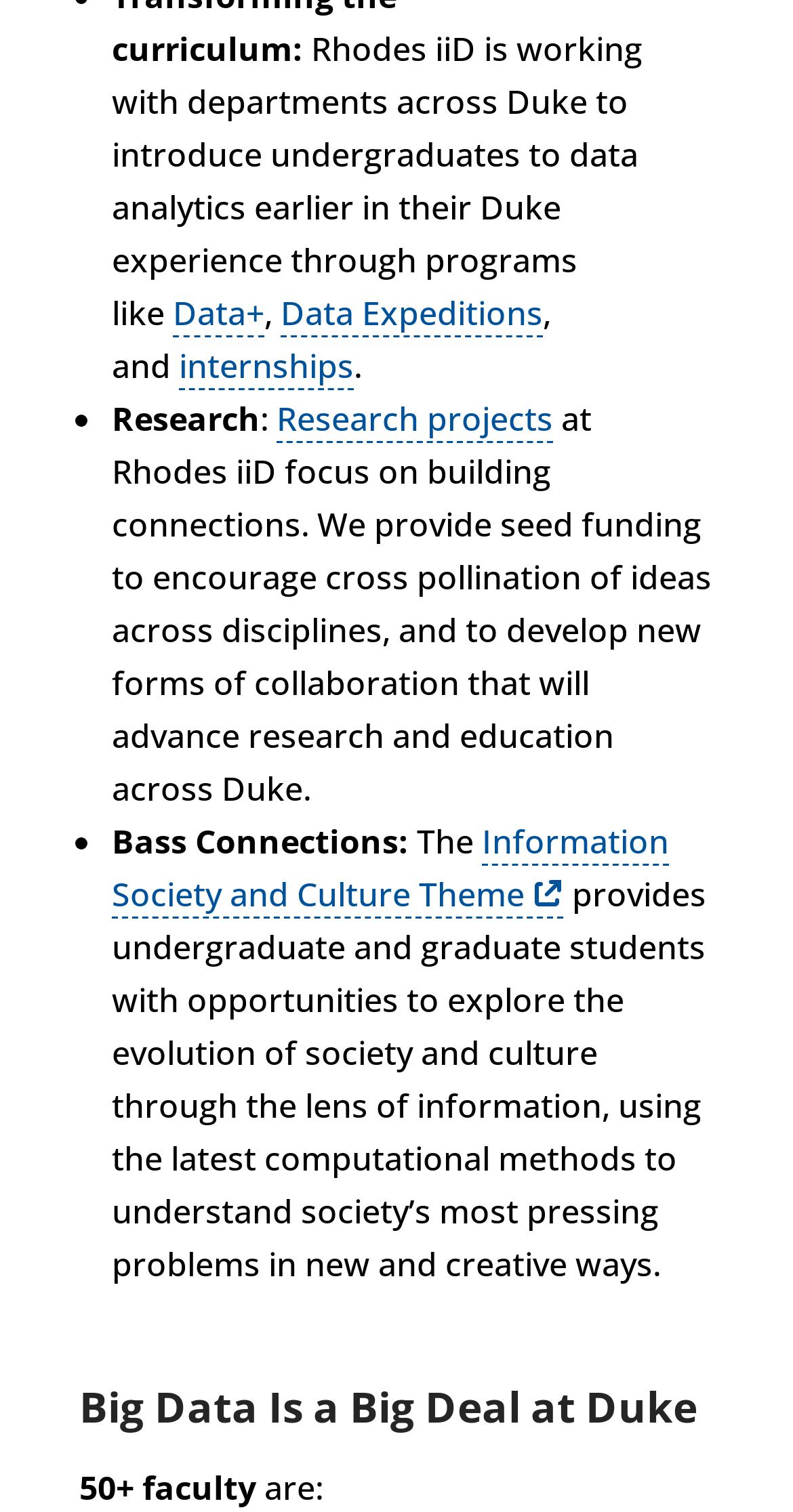Find the bounding box coordinates for the UI element that matches this description: "Information Society and Culture Theme".

[0.141, 0.541, 0.844, 0.607]